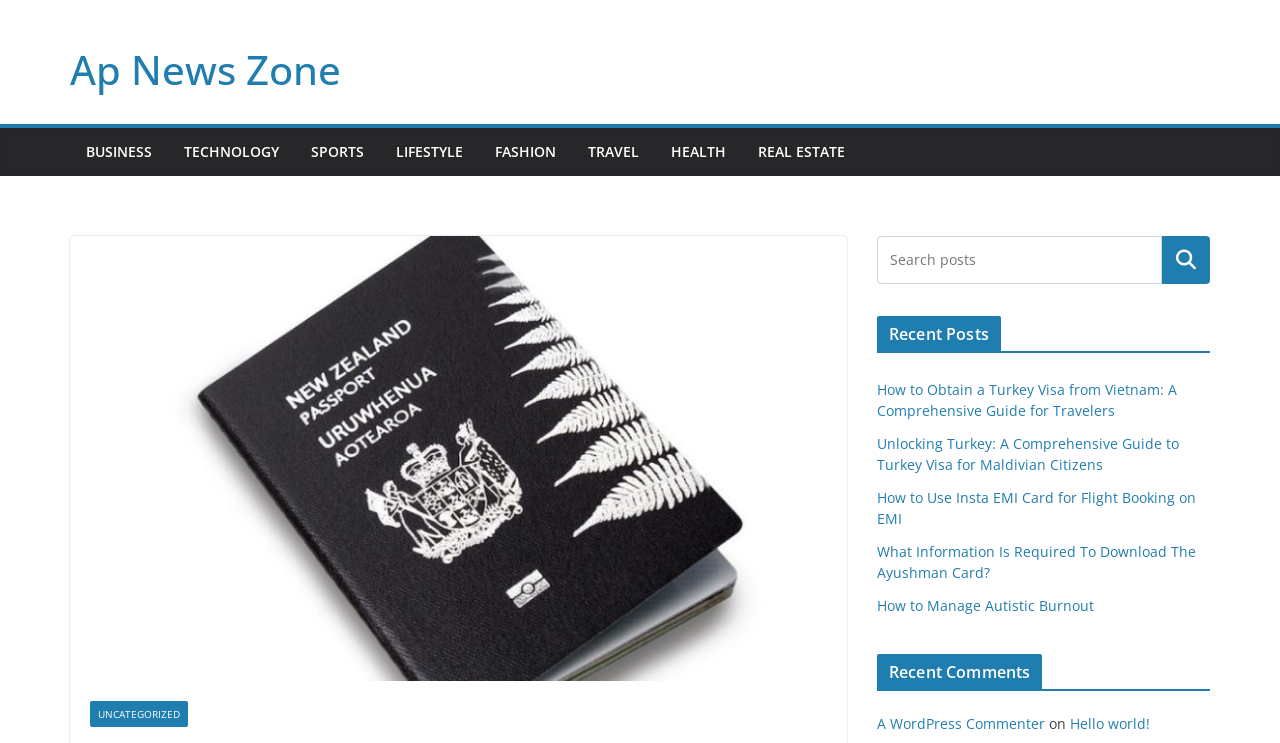Explain in detail what is displayed on the webpage.

This webpage is about New Zealand visa requirements for Japanese citizens. At the top, there is a heading "Ap News Zone" with a link to the same name. Below it, there are several links to different categories, including BUSINESS, TECHNOLOGY, SPORTS, LIFESTYLE, FASHION, TRAVEL, HEALTH, and REAL ESTATE, which are aligned horizontally across the page.

On the right side of the page, there is a search box with a "Search" button. Below the search box, there are three sections labeled "Recent Posts", "Recent Comments", and a footer section. The "Recent Posts" section lists several article links, including guides on obtaining Turkey visas and managing autistic burnout. The "Recent Comments" section has a single comment from "A WordPress Commenter" on the article "Hello world!".

The main content of the webpage, which discusses New Zealand visa requirements for Japanese citizens, is not explicitly mentioned in the accessibility tree, but it is likely located in the main body of the page, possibly below the category links and above the search box and recent posts/comments sections.